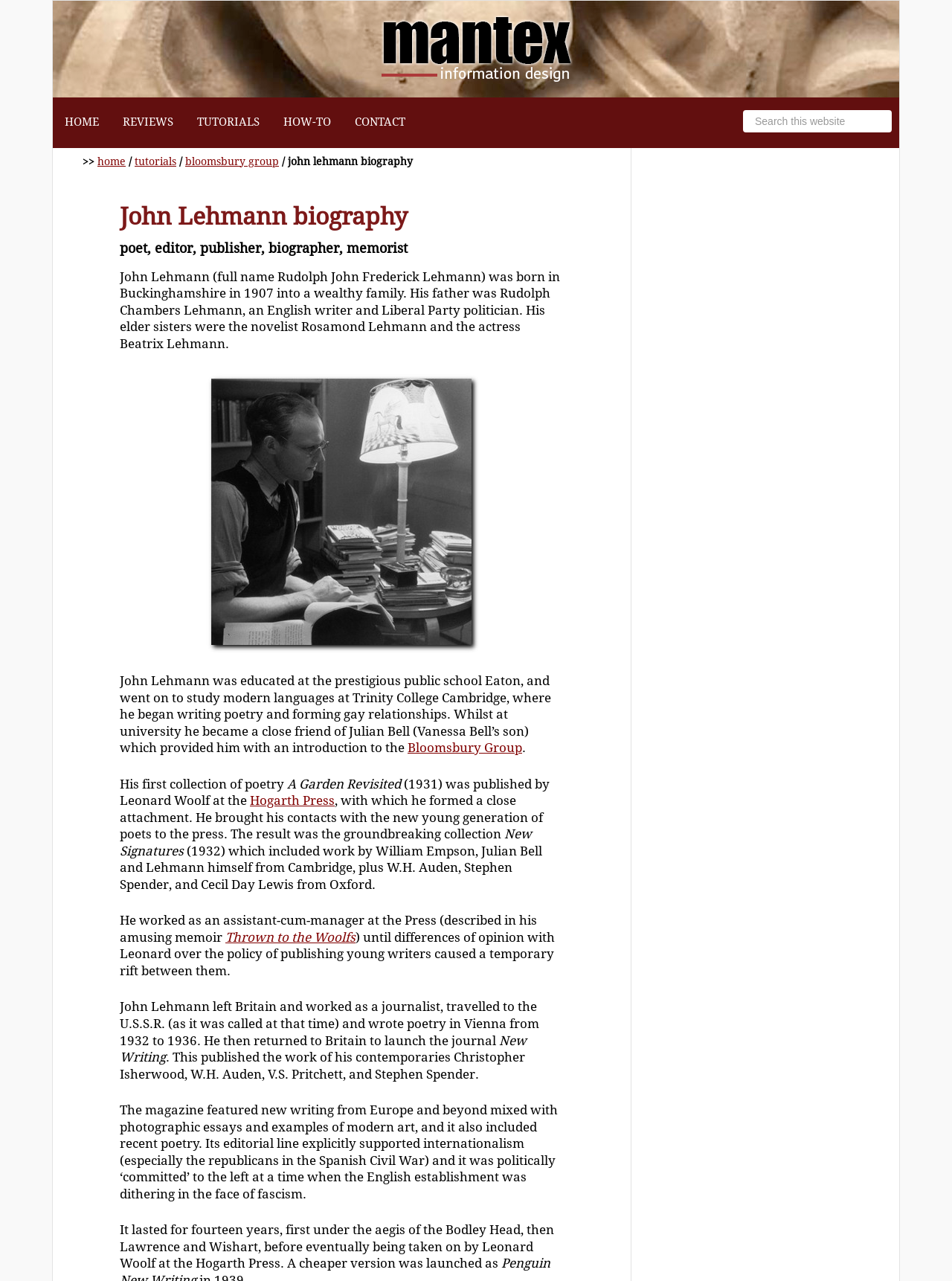Determine the bounding box coordinates of the region that needs to be clicked to achieve the task: "Go to HOME page".

[0.055, 0.076, 0.116, 0.115]